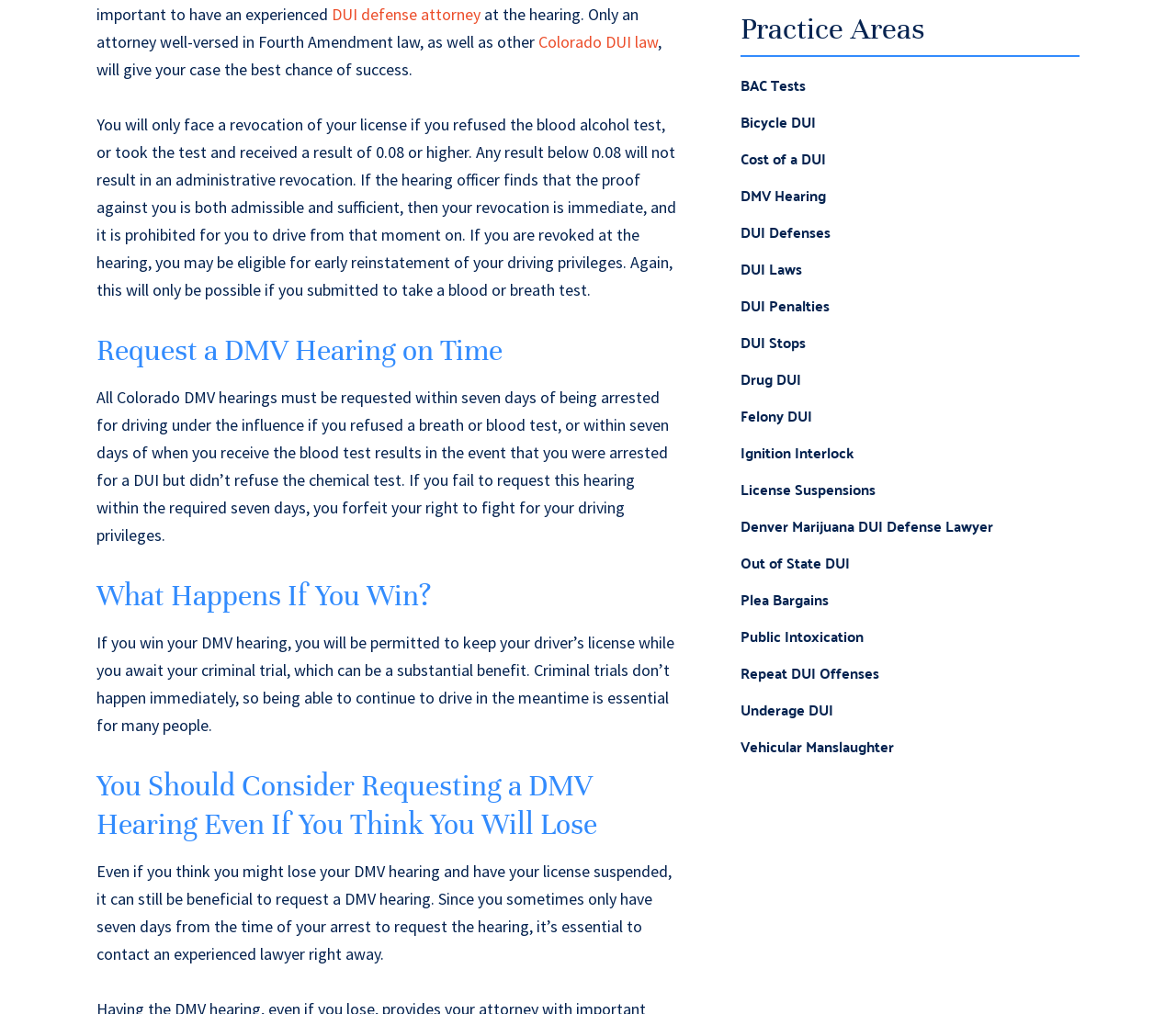Pinpoint the bounding box coordinates of the clickable area necessary to execute the following instruction: "Read about 'Felony DUI'". The coordinates should be given as four float numbers between 0 and 1, namely [left, top, right, bottom].

[0.63, 0.4, 0.691, 0.42]